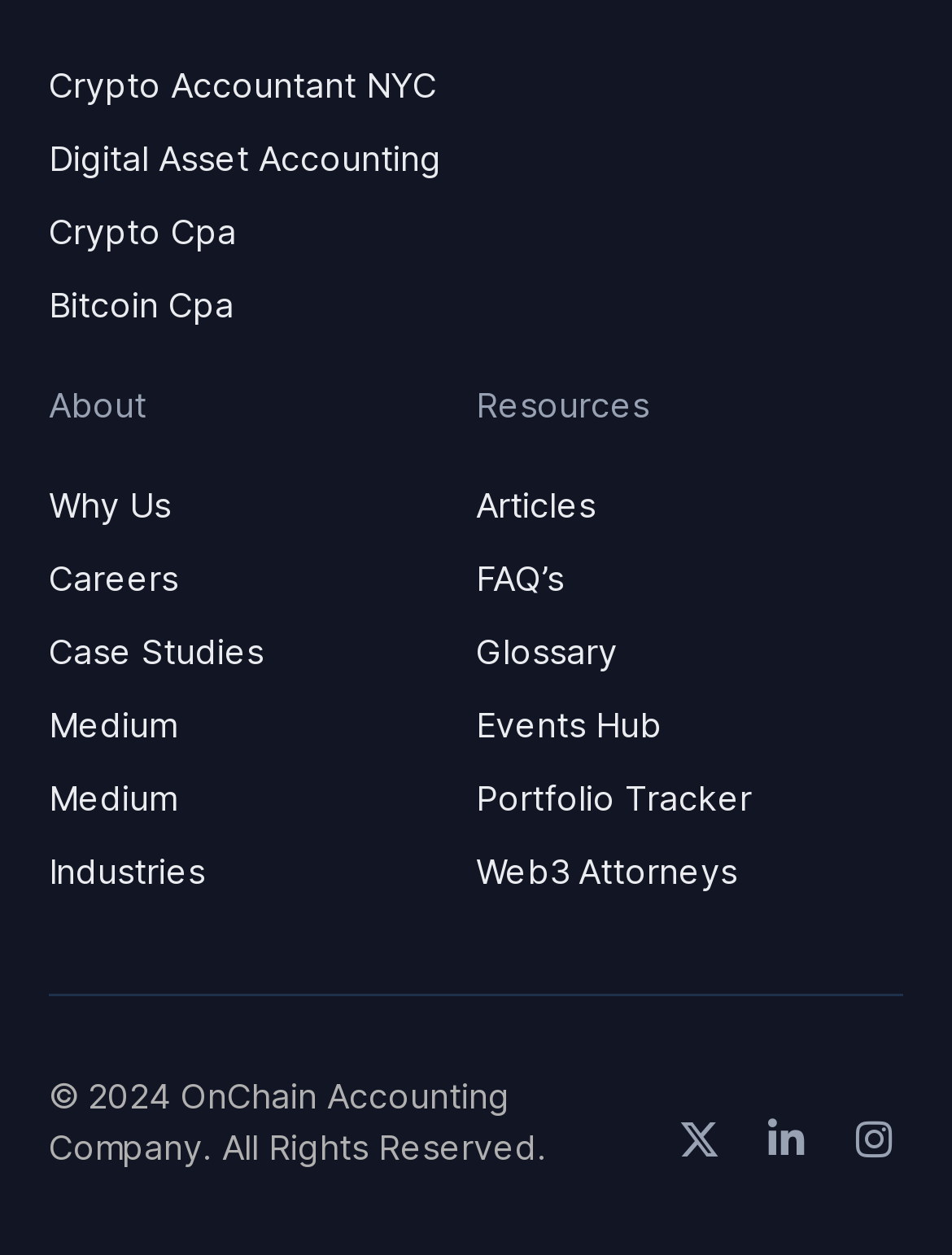Calculate the bounding box coordinates of the UI element given the description: "X-twitter".

[0.704, 0.884, 0.765, 0.93]